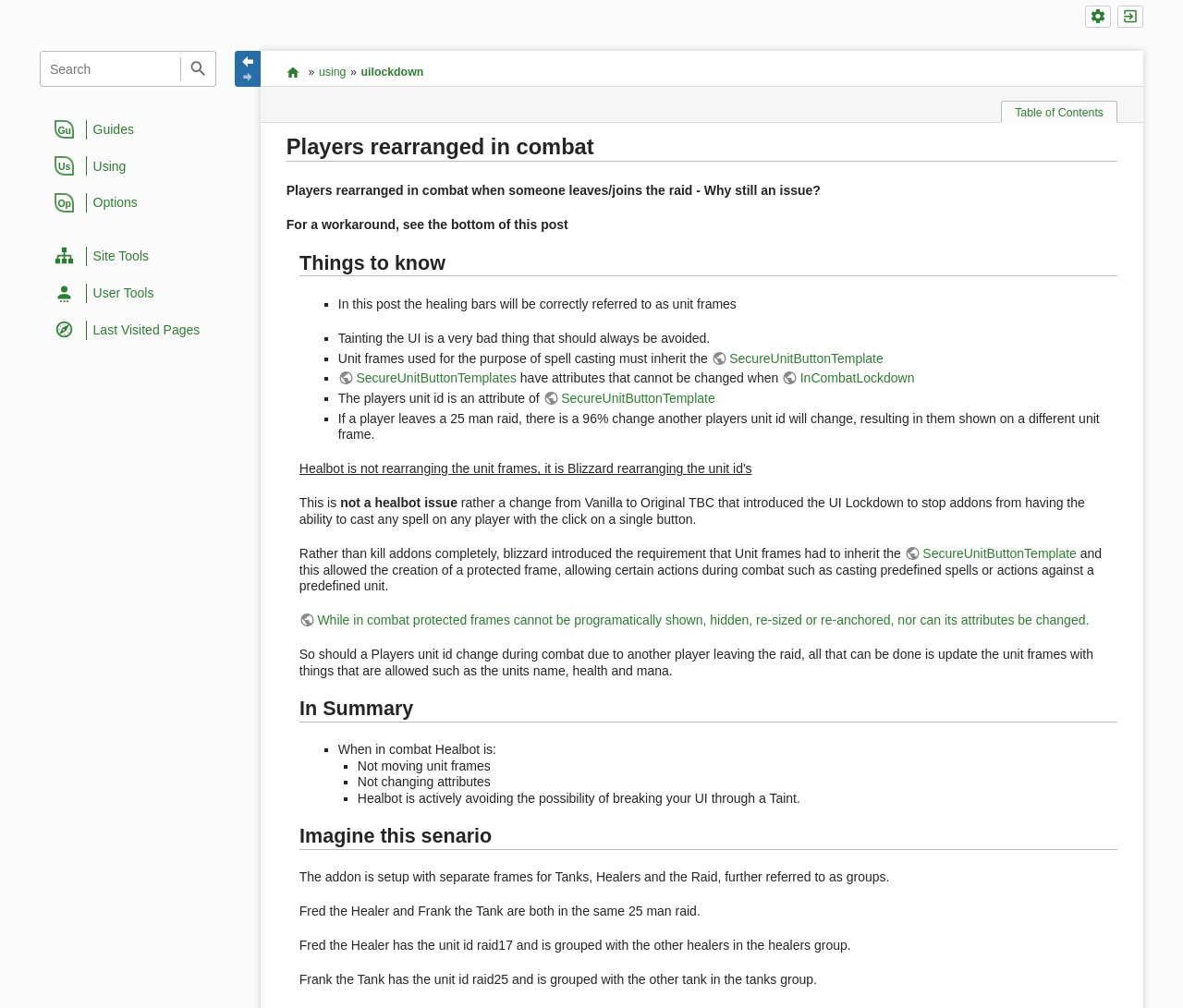Provide the bounding box coordinates of the HTML element this sentence describes: "Table of Contents".

[0.846, 0.1, 0.945, 0.122]